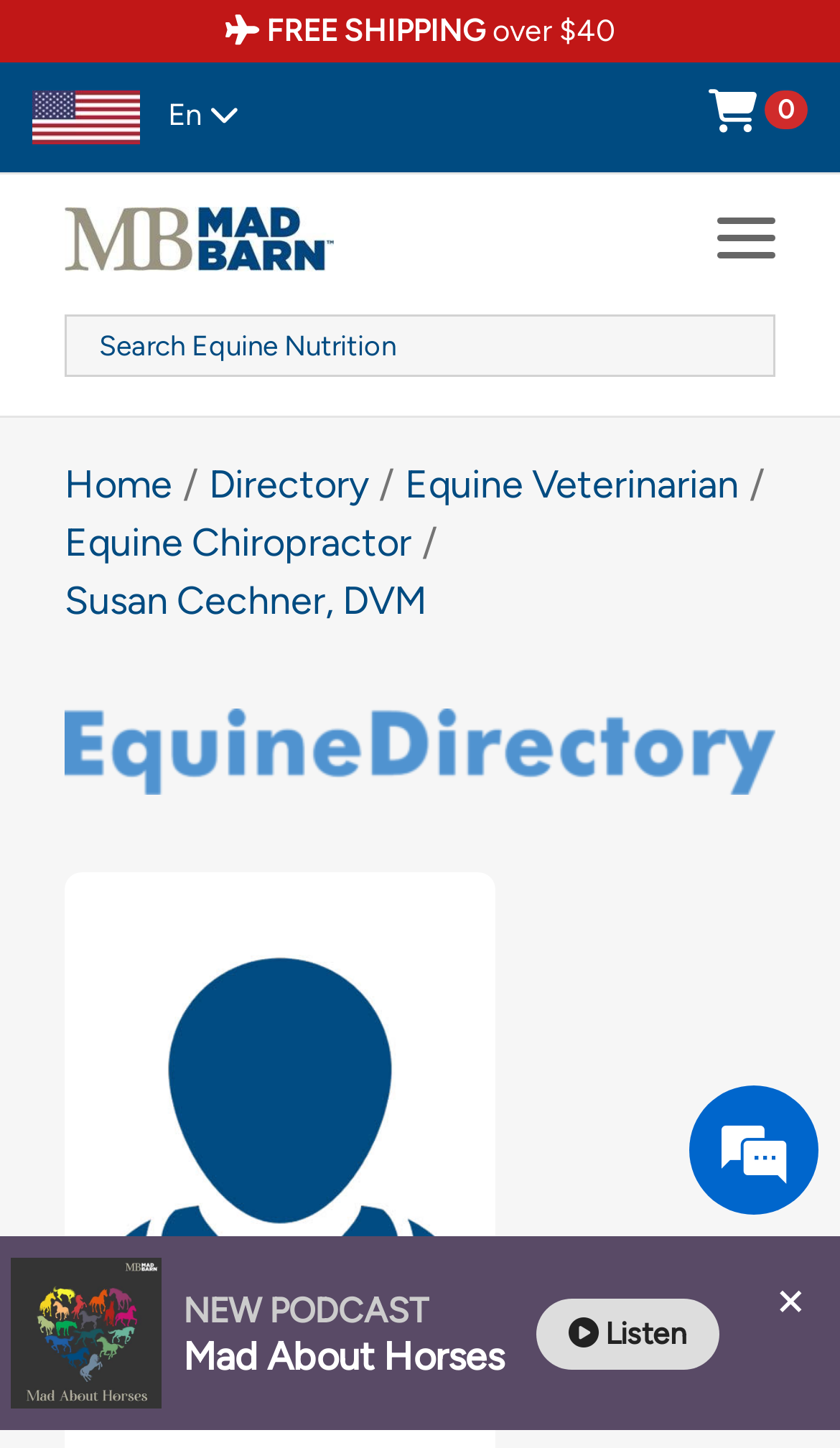What is the logo of the website?
Kindly offer a comprehensive and detailed response to the question.

I found the answer by looking at the image element with the text 'Mad Barn USA Logo', which is likely the logo of the website.